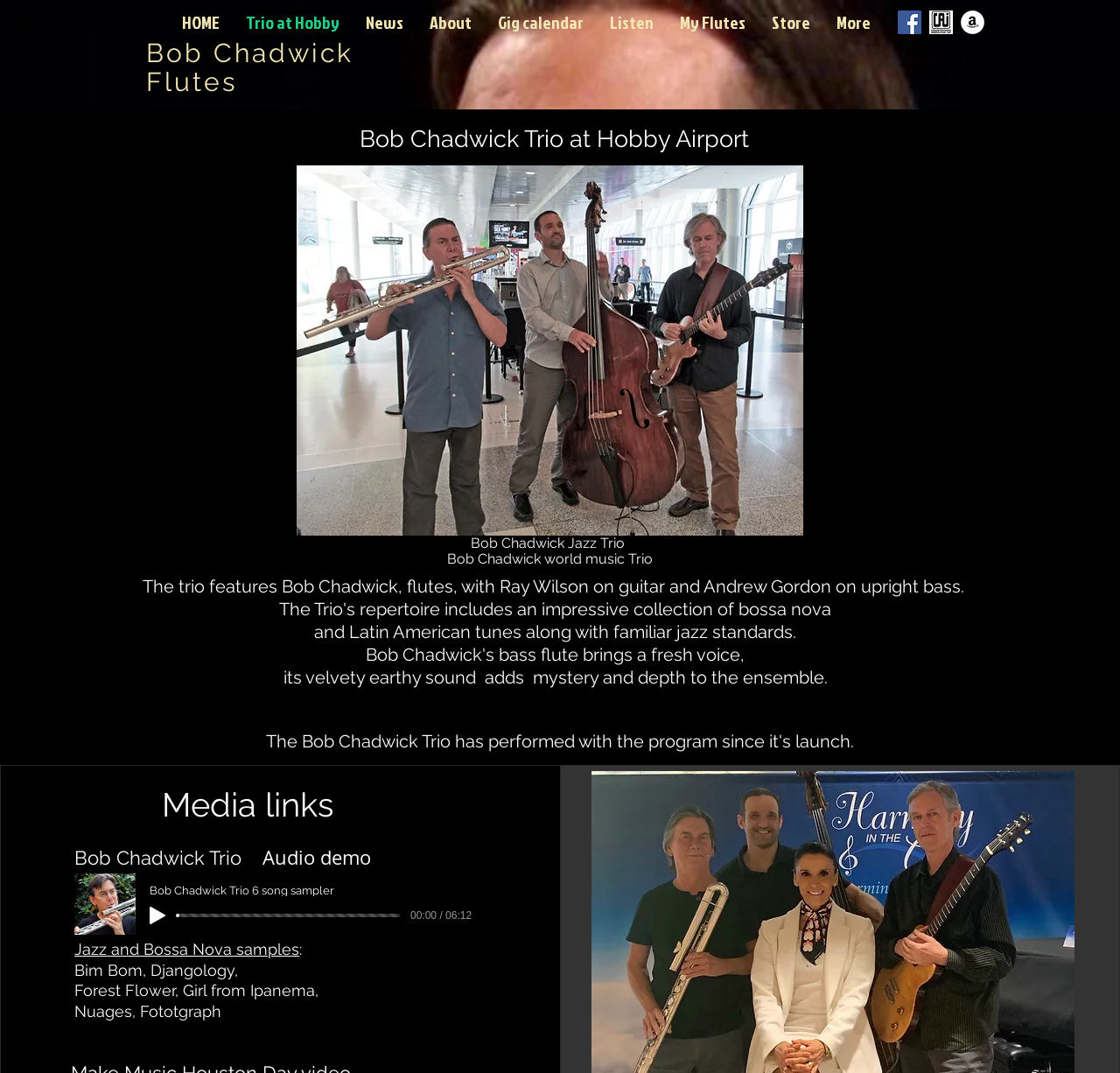What is the title or heading displayed on the webpage?

Bob Chadwick
Flutes